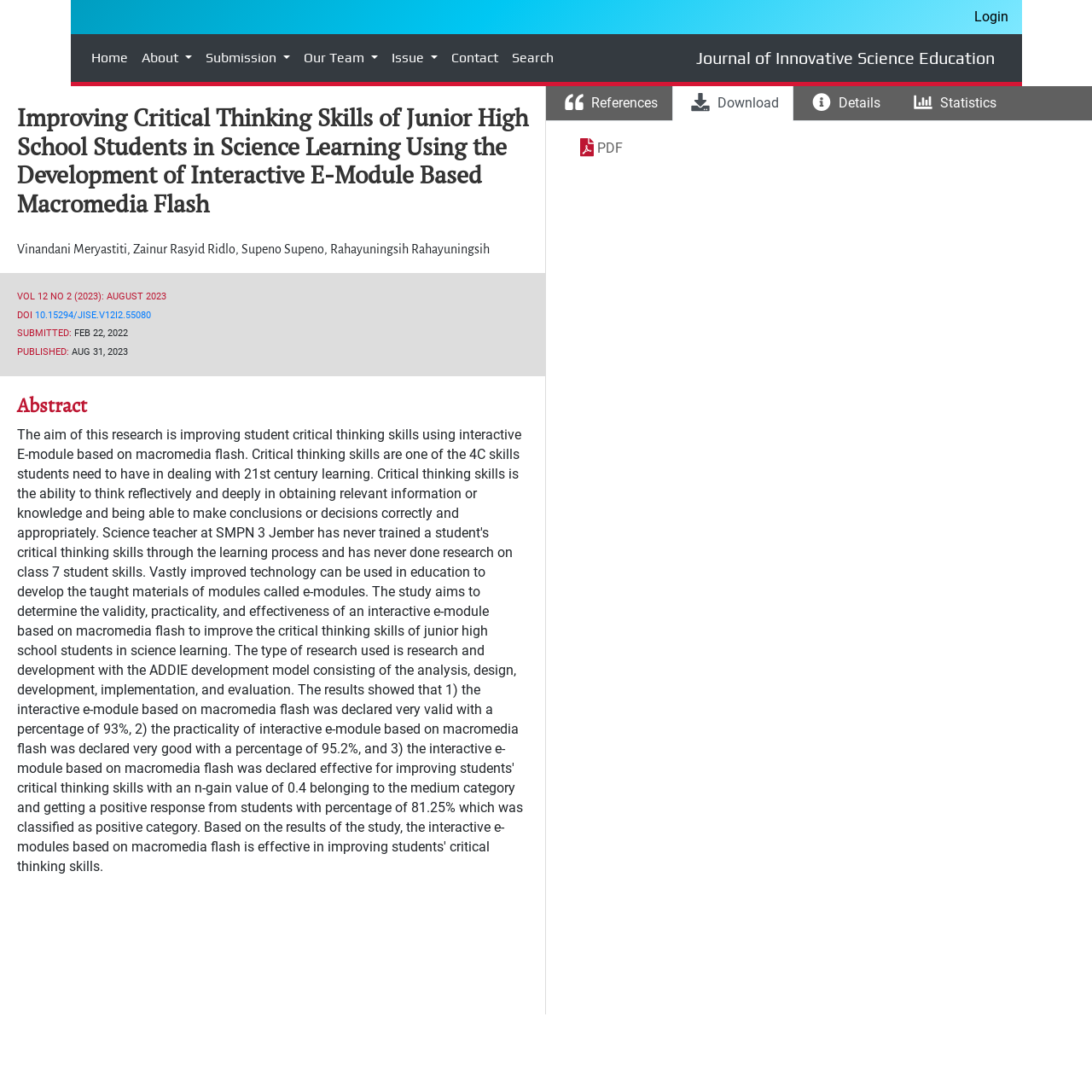How many authors are listed?
Your answer should be a single word or phrase derived from the screenshot.

4